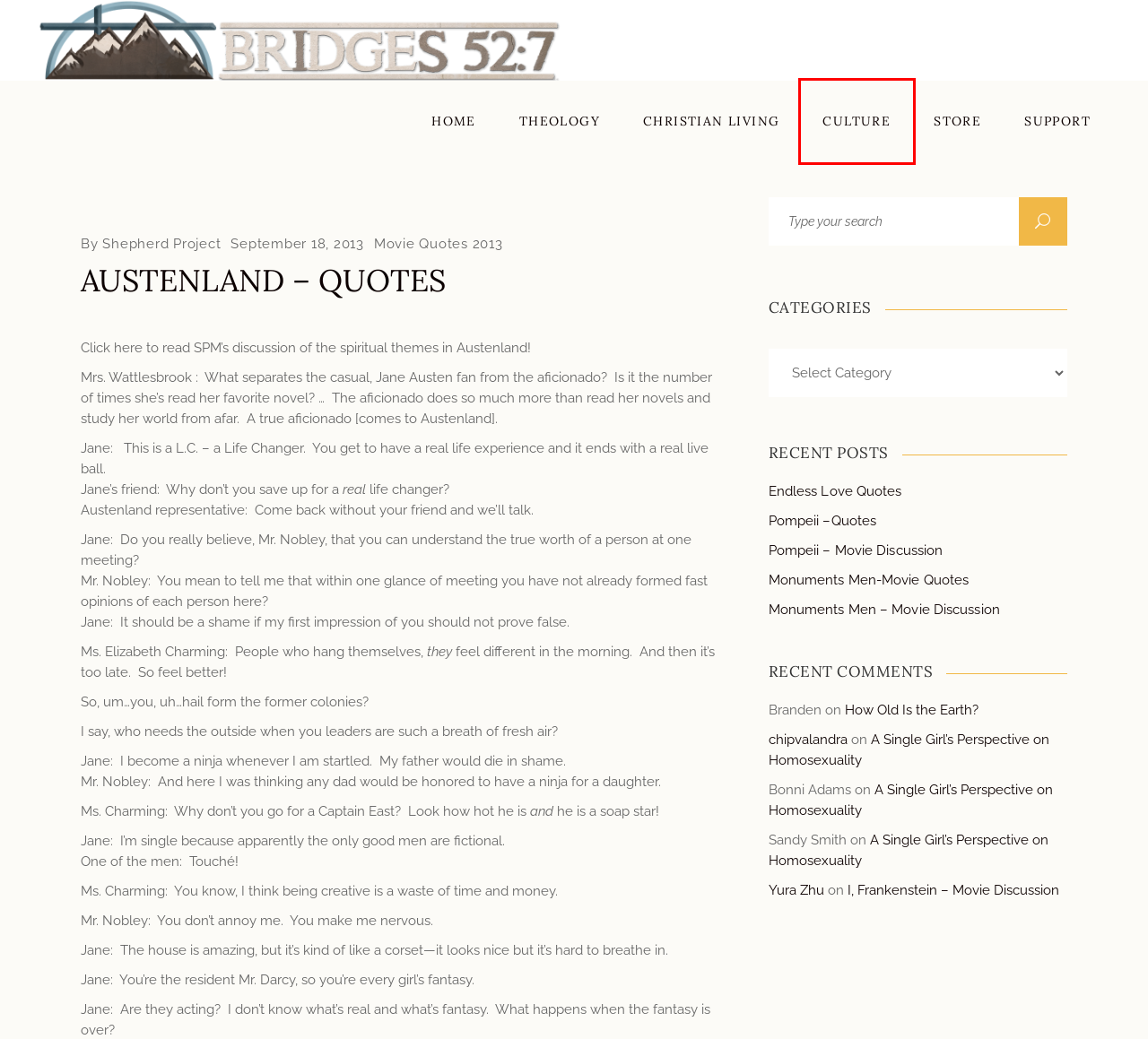You are given a screenshot of a webpage within which there is a red rectangle bounding box. Please choose the best webpage description that matches the new webpage after clicking the selected element in the bounding box. Here are the options:
A. A Single Girl’s Perspective on Homosexuality – Bridges527
B. Theology – Bridges527
C. Austenland – Movie Discussion | Shepherd Project Ministries
D. September 2013 – Bridges527
E. How Old Is the Earth? – Bridges527
F. Monuments Men – Movie Discussion – Bridges527
G. Culture – Bridges527
H. Pompeii  – Movie Discussion – Bridges527

G